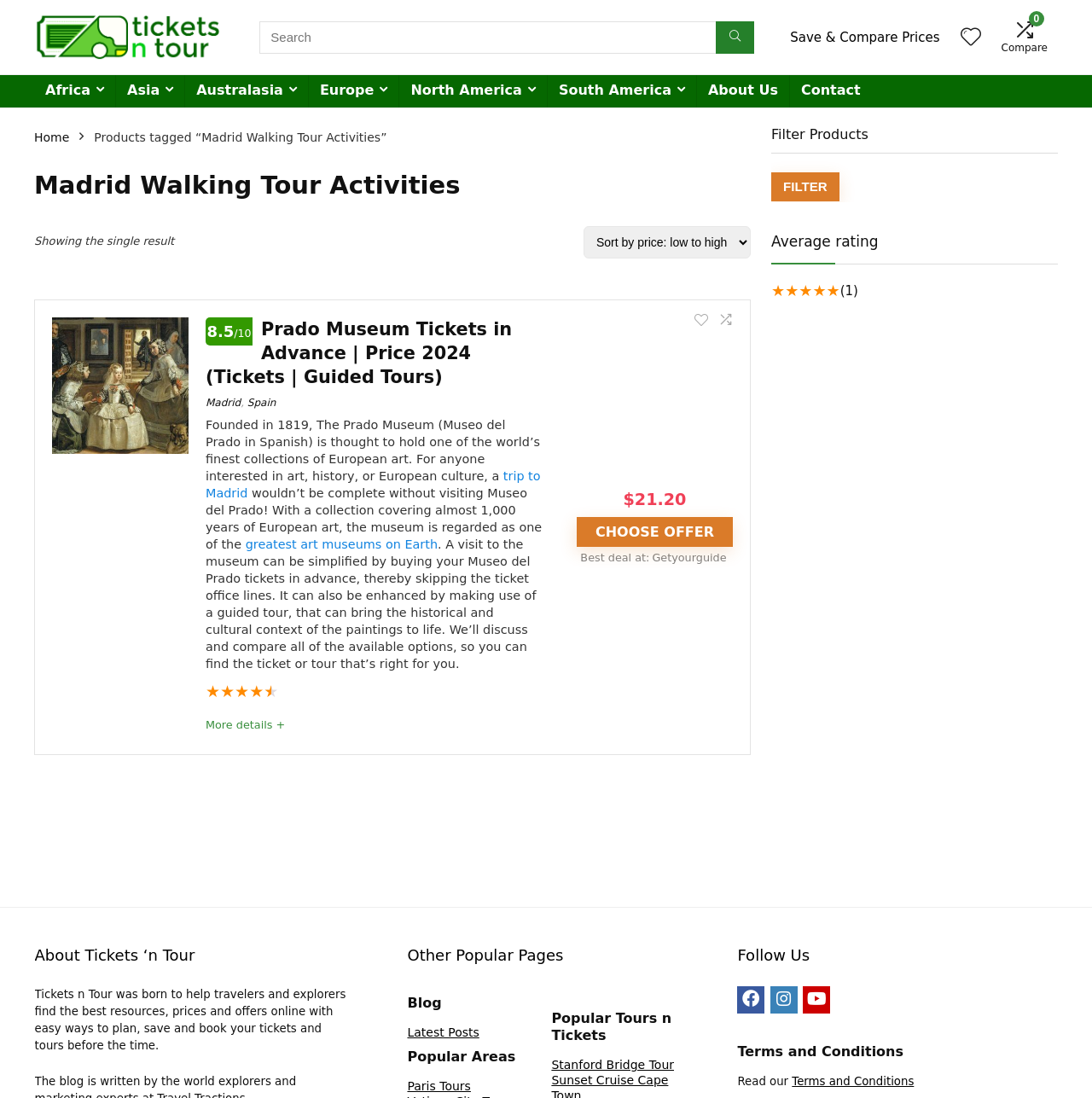Determine the bounding box coordinates of the area to click in order to meet this instruction: "Compare prices of Prado Museum tickets".

[0.714, 0.018, 0.969, 0.05]